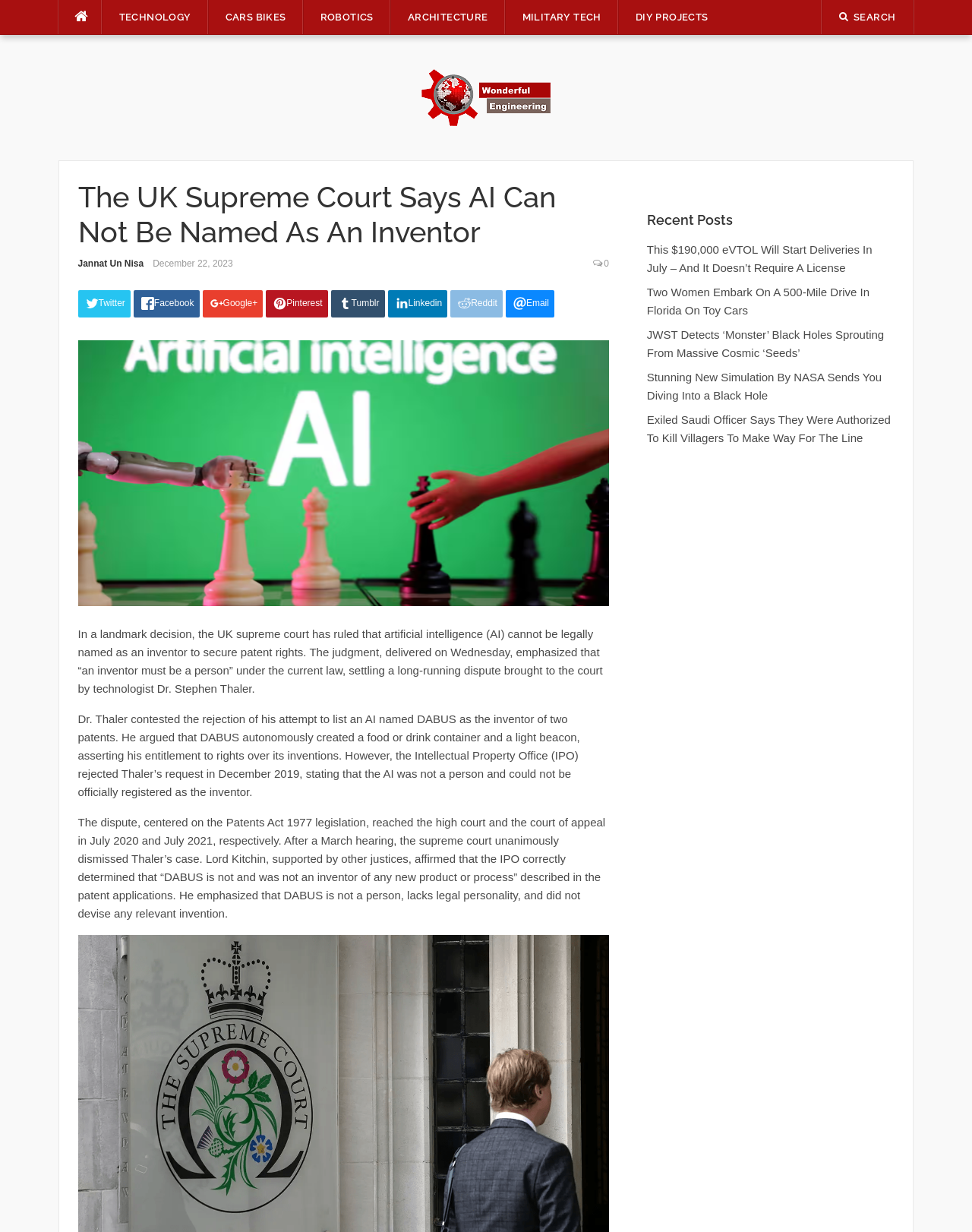Determine the bounding box for the UI element as described: "Cornucopias Token - $COPI". The coordinates should be represented as four float numbers between 0 and 1, formatted as [left, top, right, bottom].

None